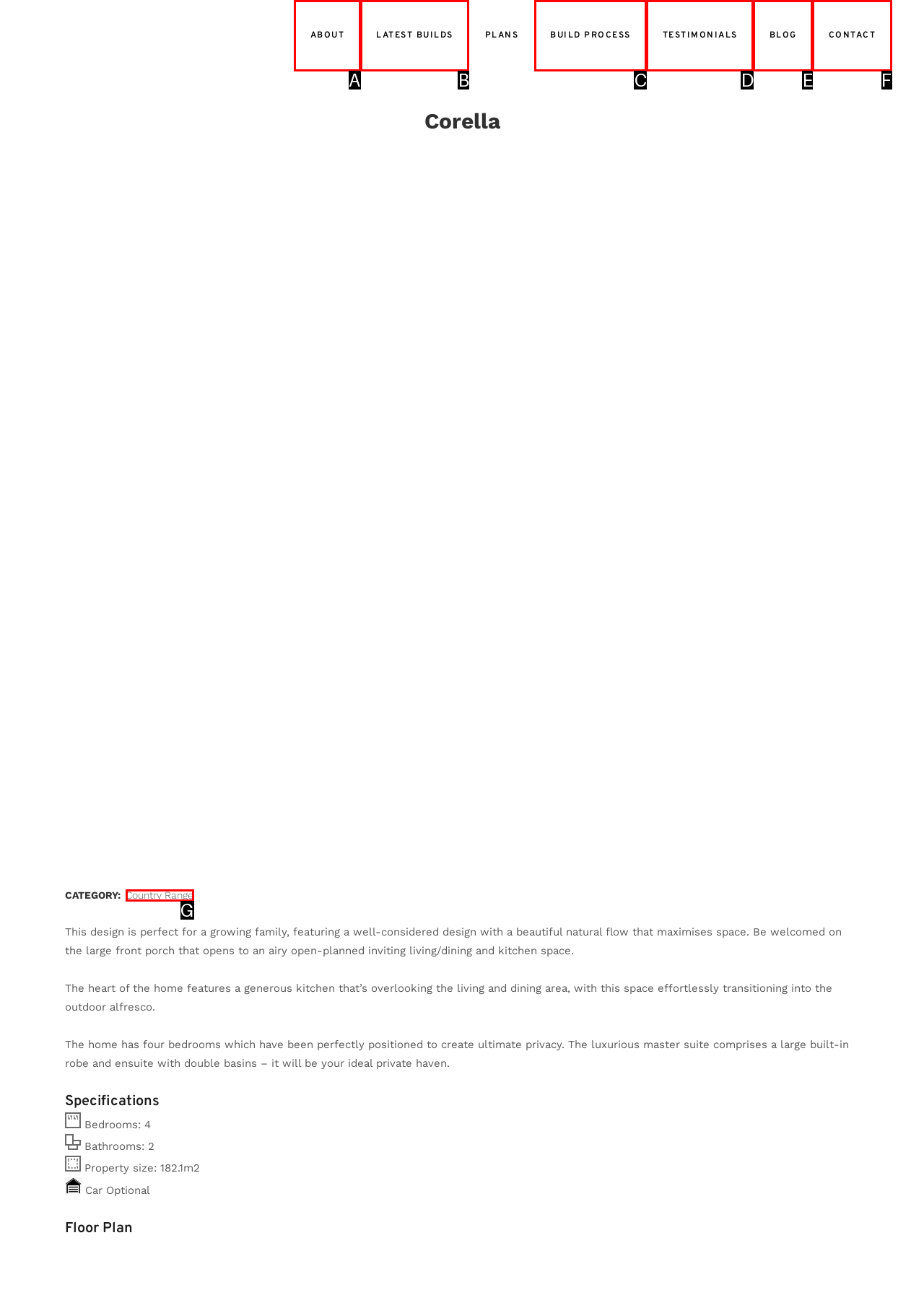Identify the option that corresponds to the given description: Latest Builds. Reply with the letter of the chosen option directly.

B